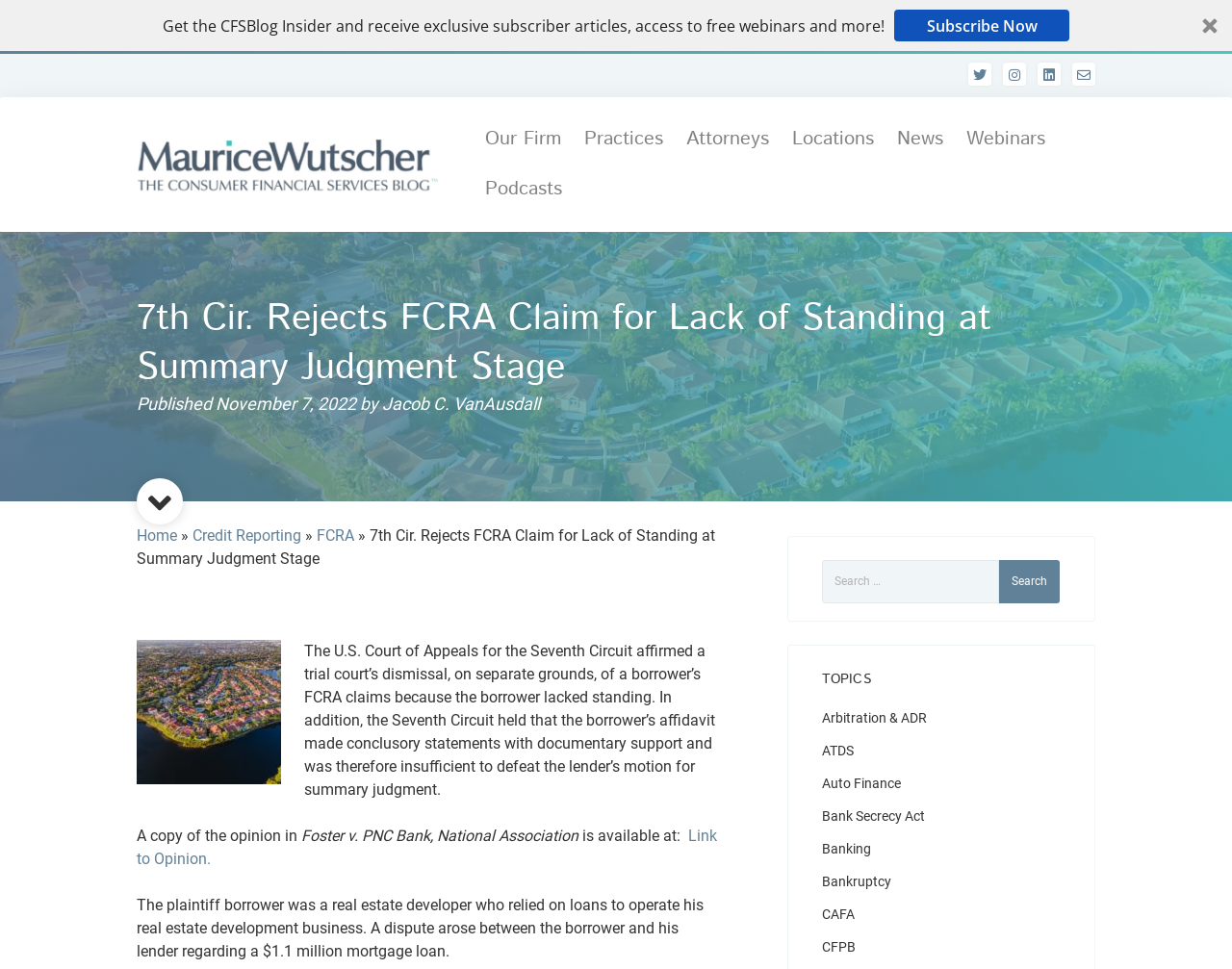Locate the bounding box coordinates of the clickable region necessary to complete the following instruction: "Search for a topic". Provide the coordinates in the format of four float numbers between 0 and 1, i.e., [left, top, right, bottom].

[0.811, 0.578, 0.86, 0.623]